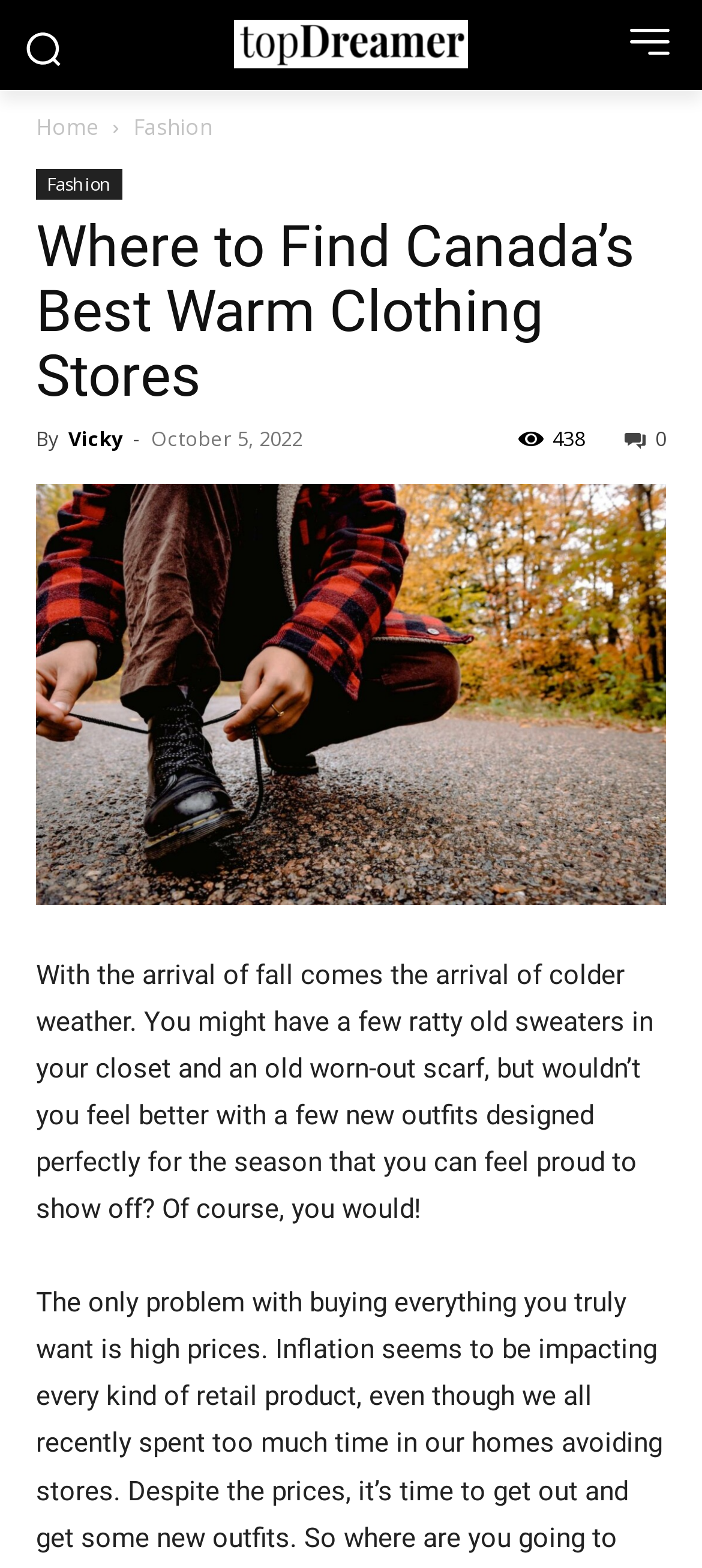What is the author of the article?
Answer the question in as much detail as possible.

The author of the article can be found by looking at the byline of the article, which is located below the title. The byline says 'By Vicky', indicating that Vicky is the author of the article.